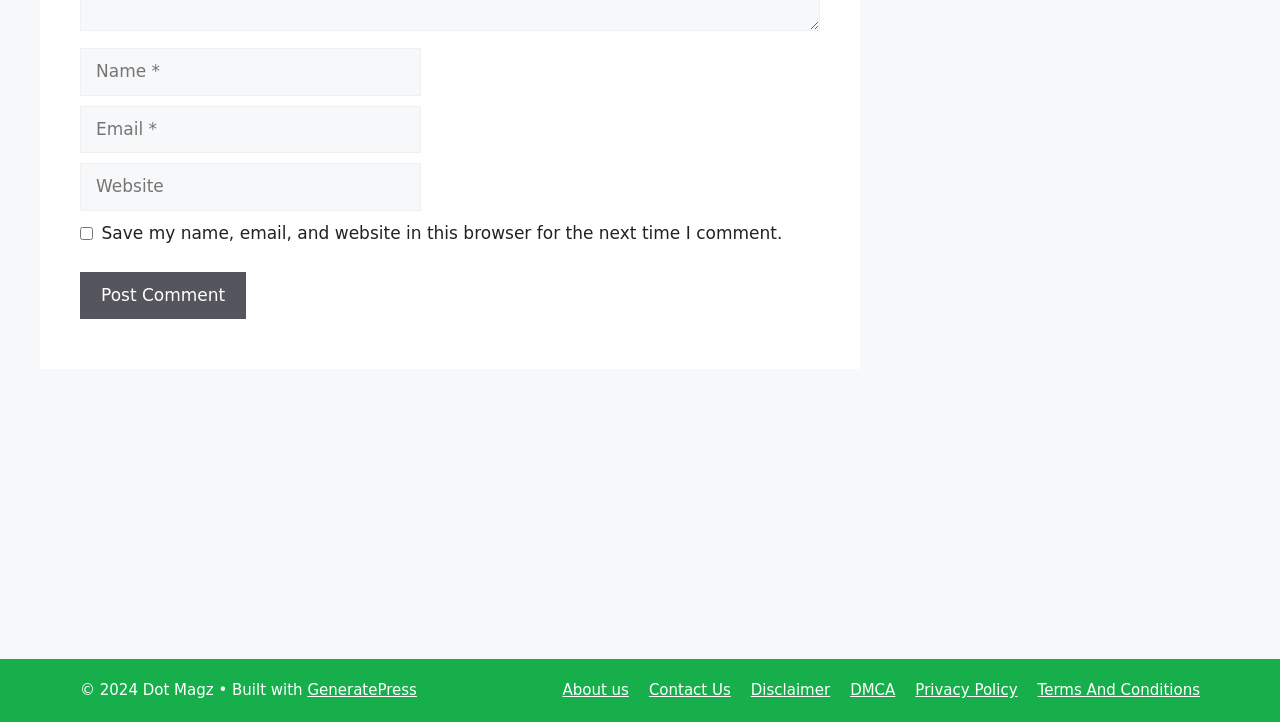Identify the bounding box coordinates of the area you need to click to perform the following instruction: "Visit the About us page".

[0.439, 0.943, 0.491, 0.968]